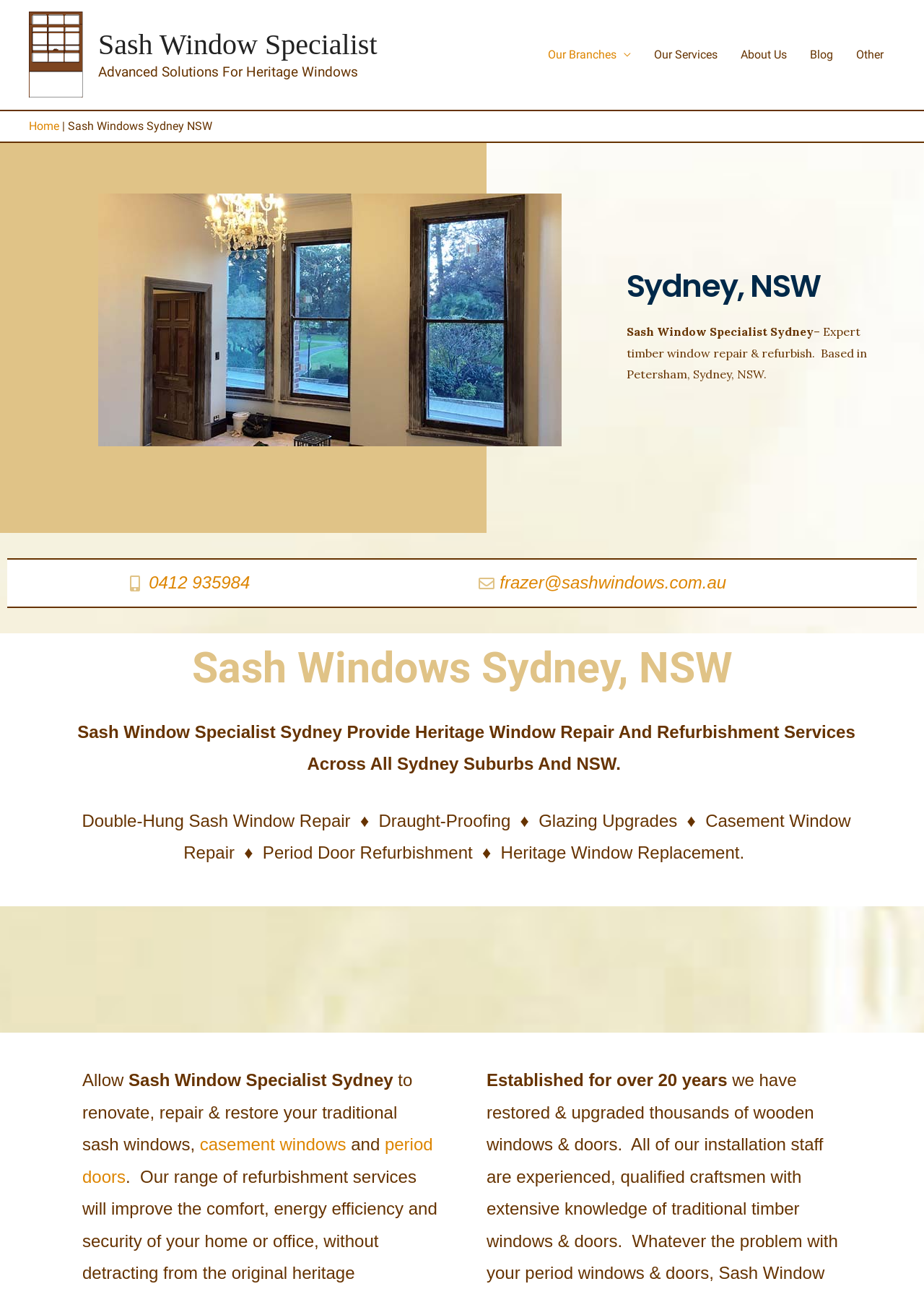Please identify the bounding box coordinates of the clickable region that I should interact with to perform the following instruction: "Click the logo". The coordinates should be expressed as four float numbers between 0 and 1, i.e., [left, top, right, bottom].

[0.031, 0.037, 0.094, 0.047]